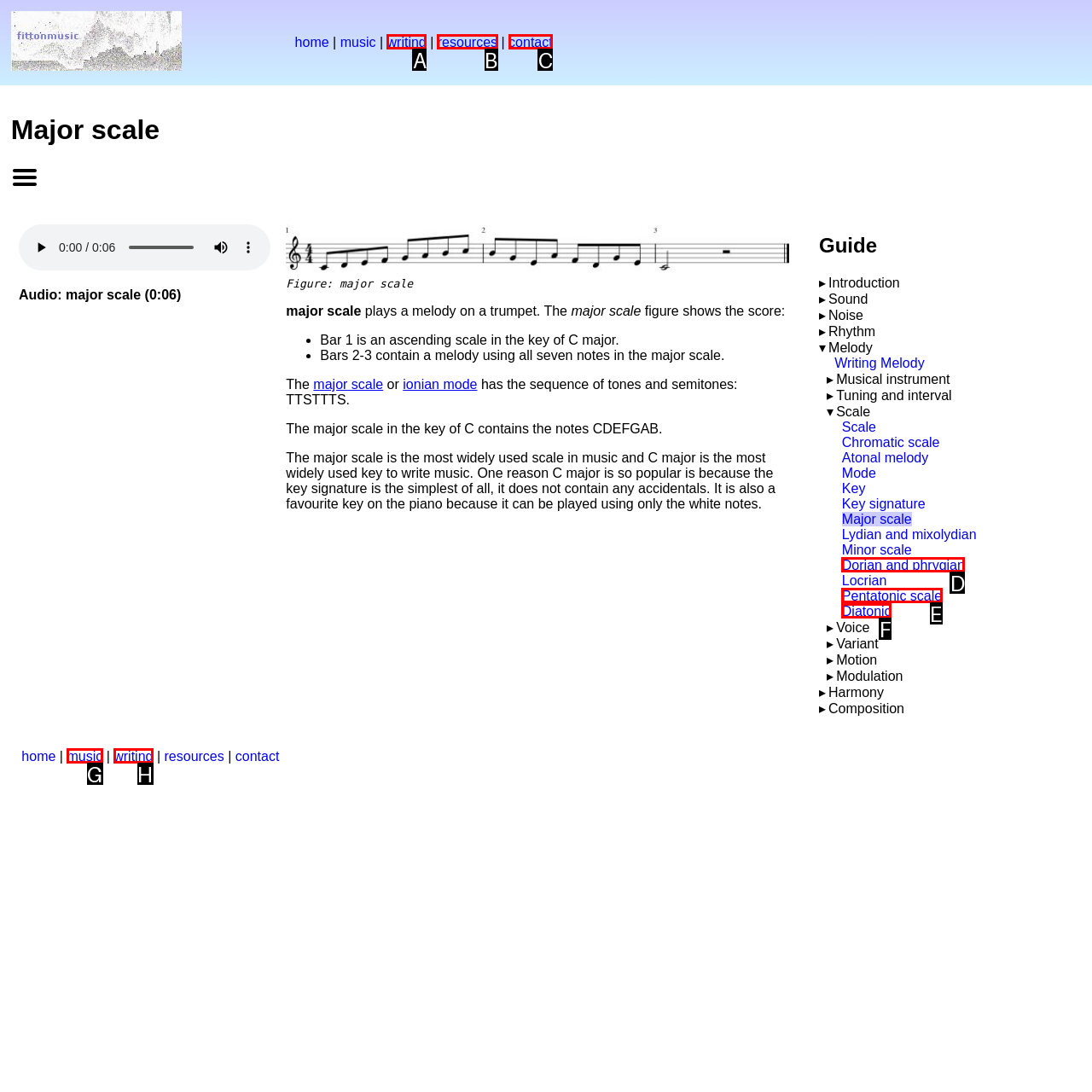Determine which element should be clicked for this task: Contact the website owner
Answer with the letter of the selected option.

C